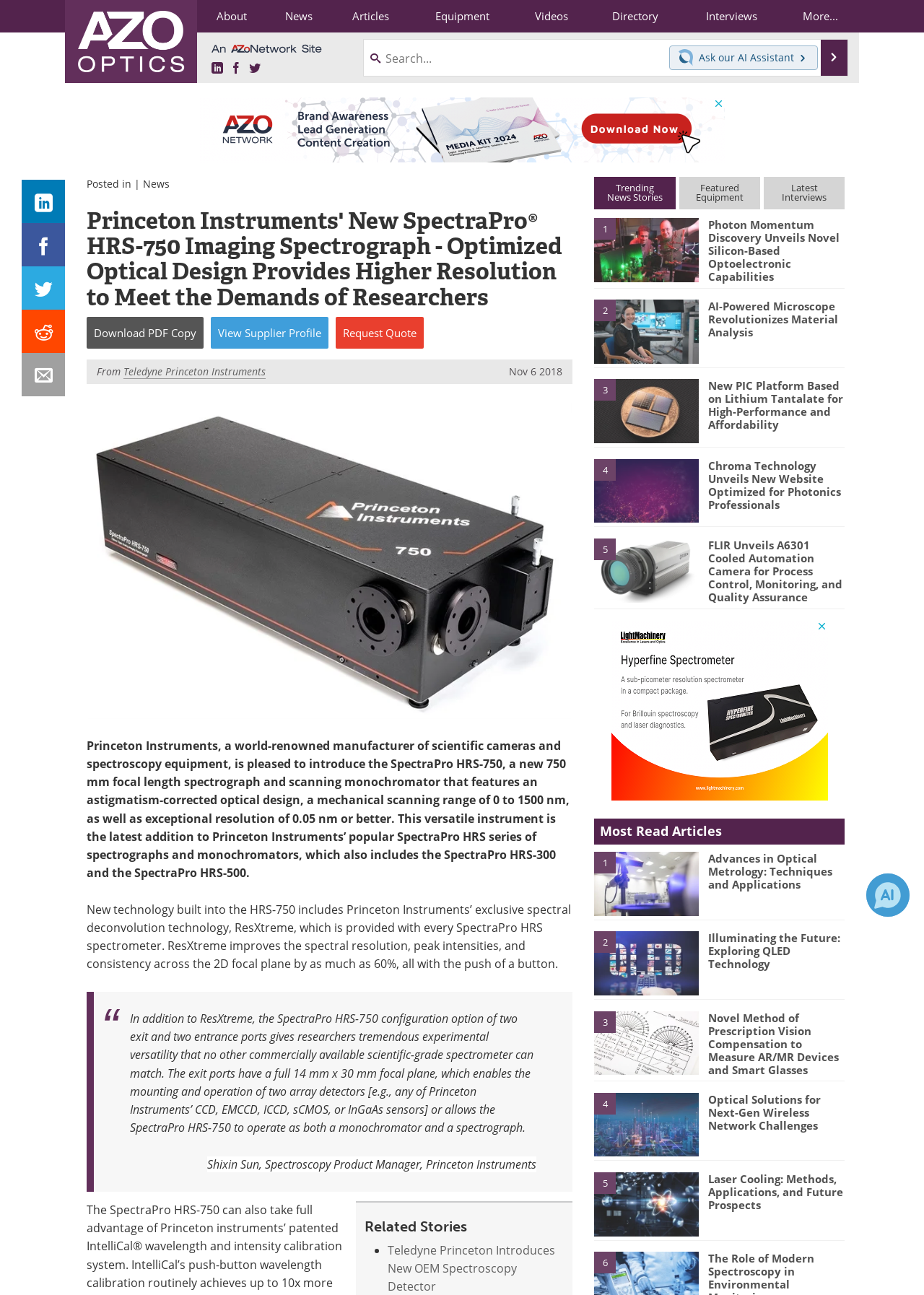Please locate the bounding box coordinates of the region I need to click to follow this instruction: "Search for something".

[0.393, 0.031, 0.721, 0.059]